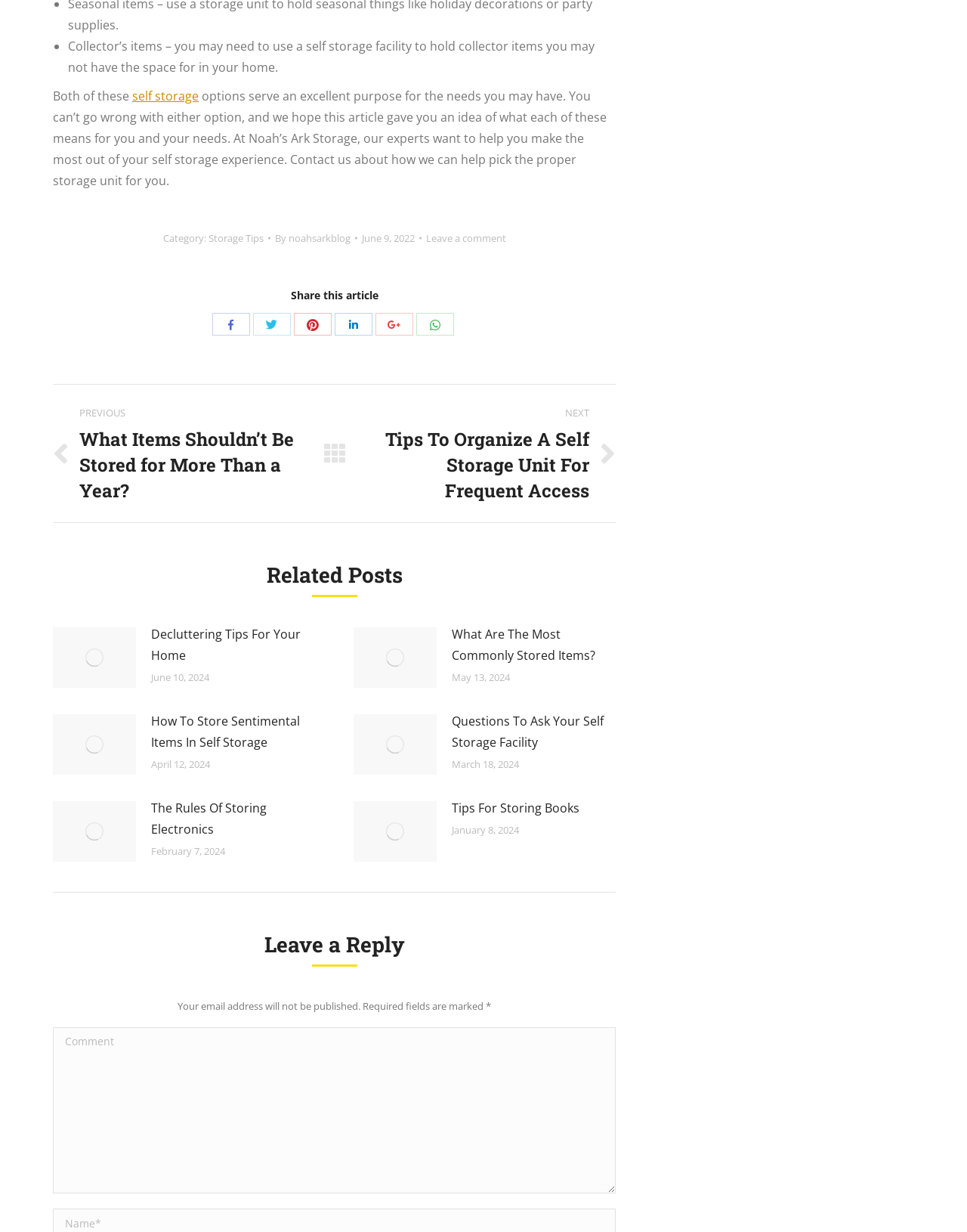Please find the bounding box coordinates of the section that needs to be clicked to achieve this instruction: "Click on 'Share with Facebook'".

[0.219, 0.254, 0.258, 0.272]